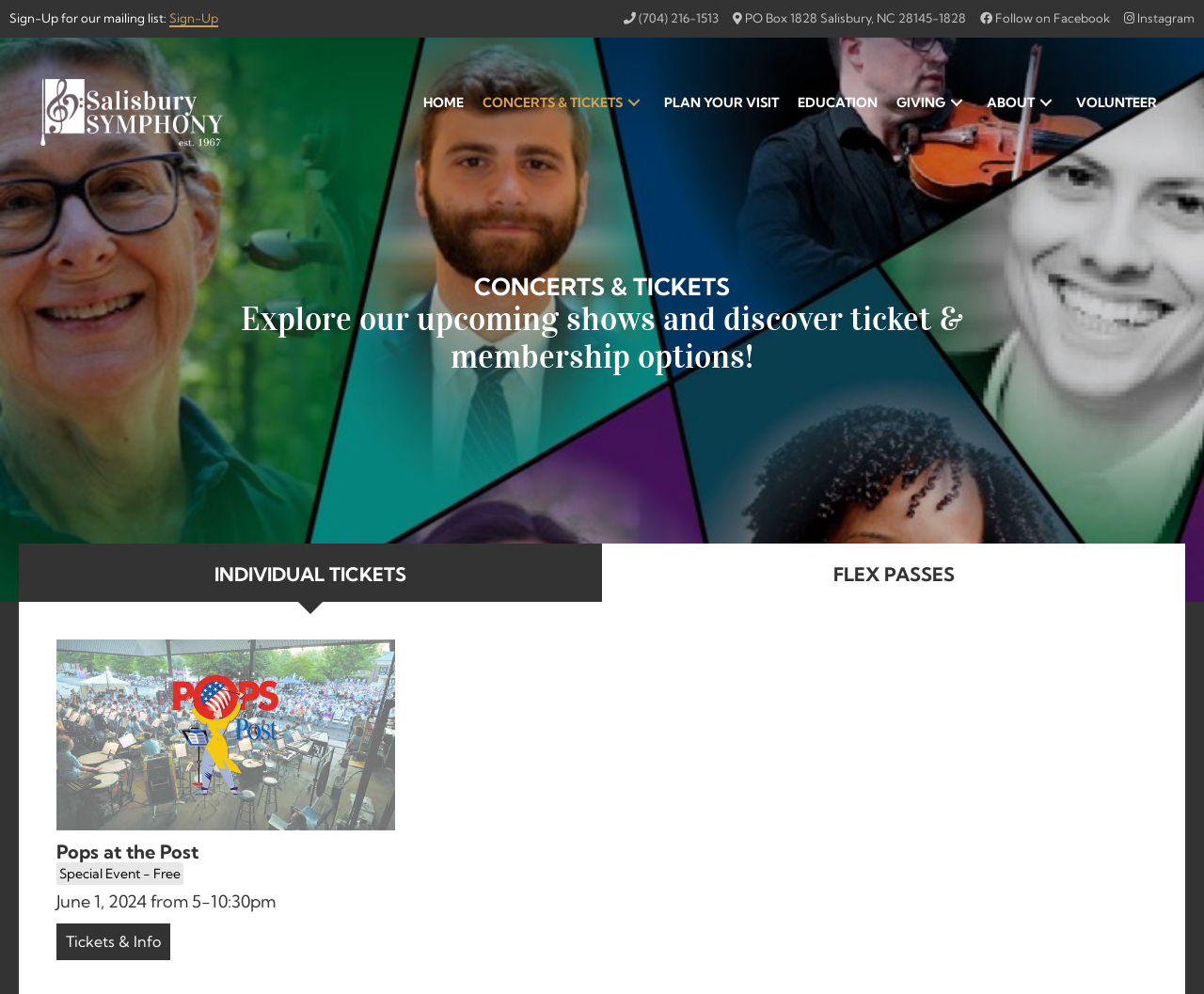Please determine the bounding box coordinates of the area that needs to be clicked to complete this task: 'Get Tickets & Info for Pops at the Post'. The coordinates must be four float numbers between 0 and 1, formatted as [left, top, right, bottom].

[0.055, 0.938, 0.134, 0.957]